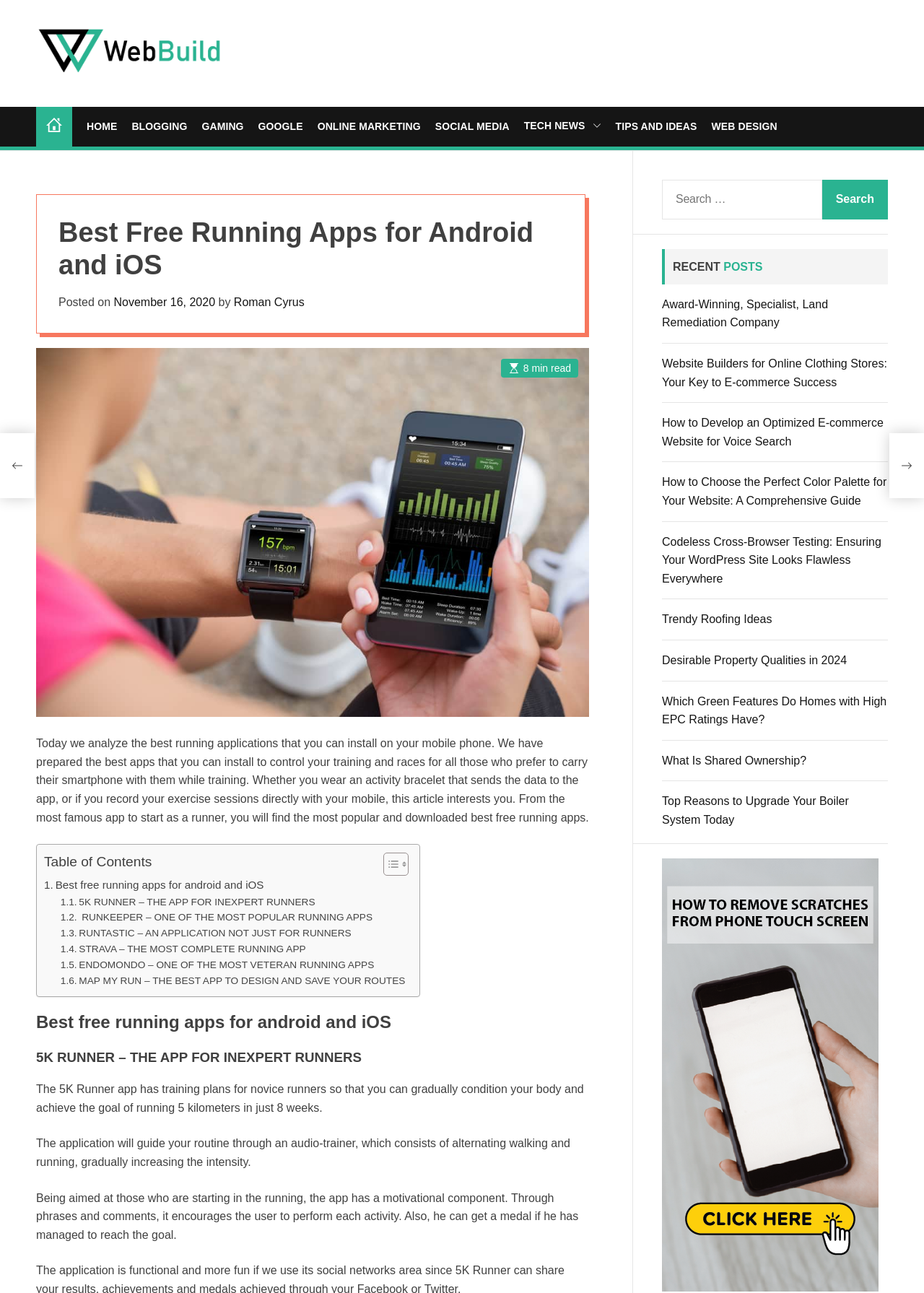Determine the bounding box coordinates for the element that should be clicked to follow this instruction: "Click on the 'Best free running apps for android and iOS' link". The coordinates should be given as four float numbers between 0 and 1, in the format [left, top, right, bottom].

[0.048, 0.678, 0.286, 0.692]